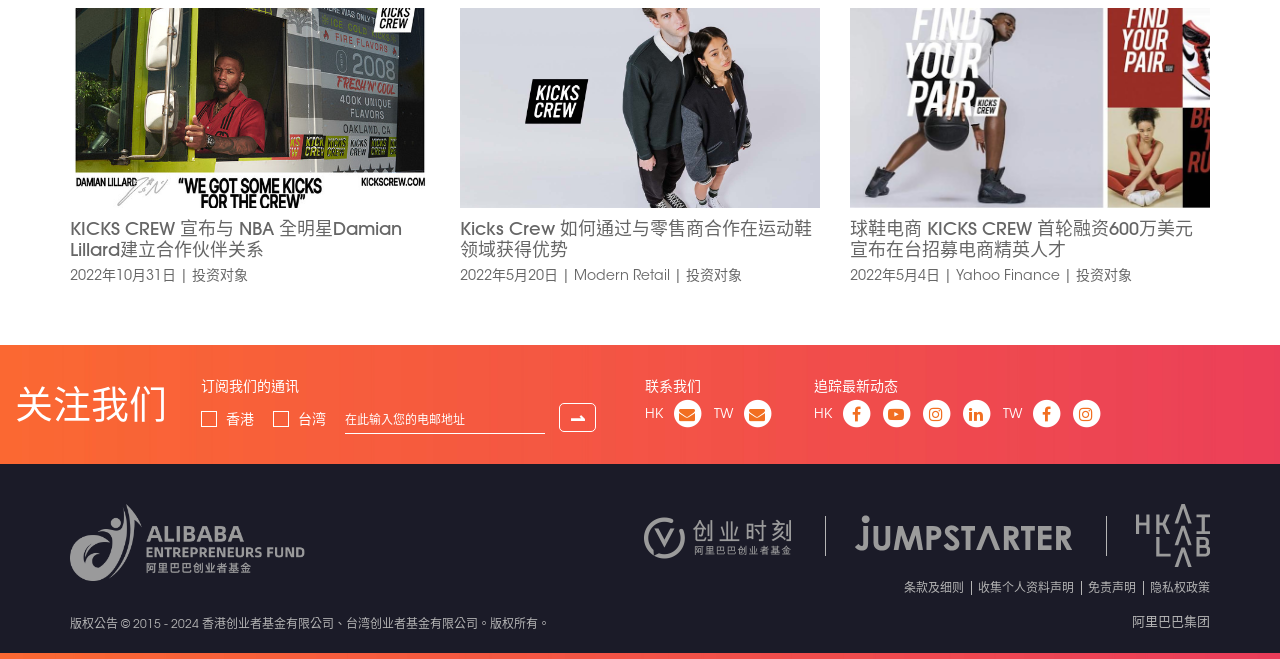Identify the bounding box for the UI element specified in this description: "parent_node: 条款及细则 收集个人资料声明 免责声明 隐私权政策". The coordinates must be four float numbers between 0 and 1, formatted as [left, top, right, bottom].

[0.055, 0.765, 0.272, 0.881]